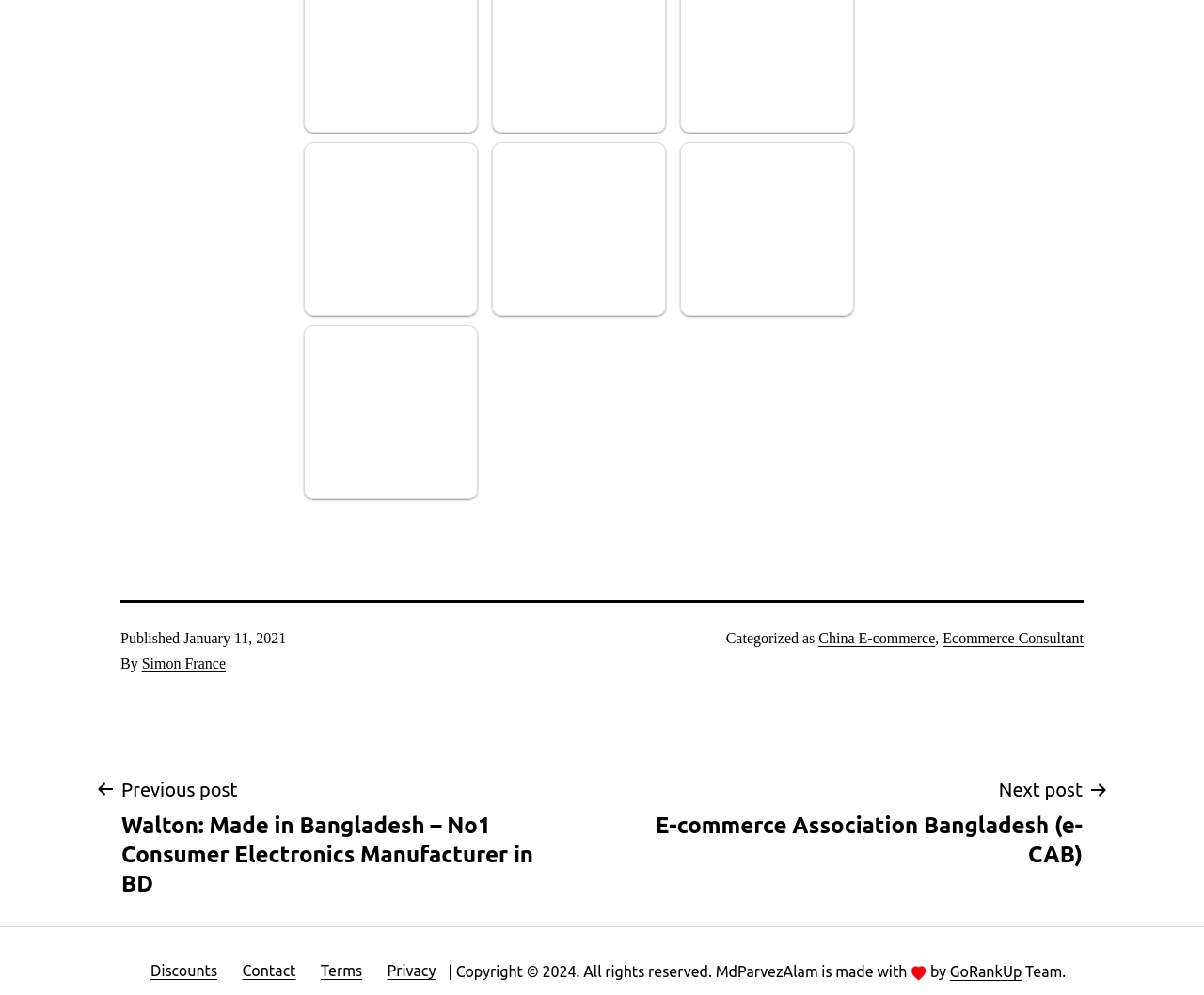Provide the bounding box coordinates of the area you need to click to execute the following instruction: "Click on Contact link".

[0.191, 0.951, 0.256, 0.999]